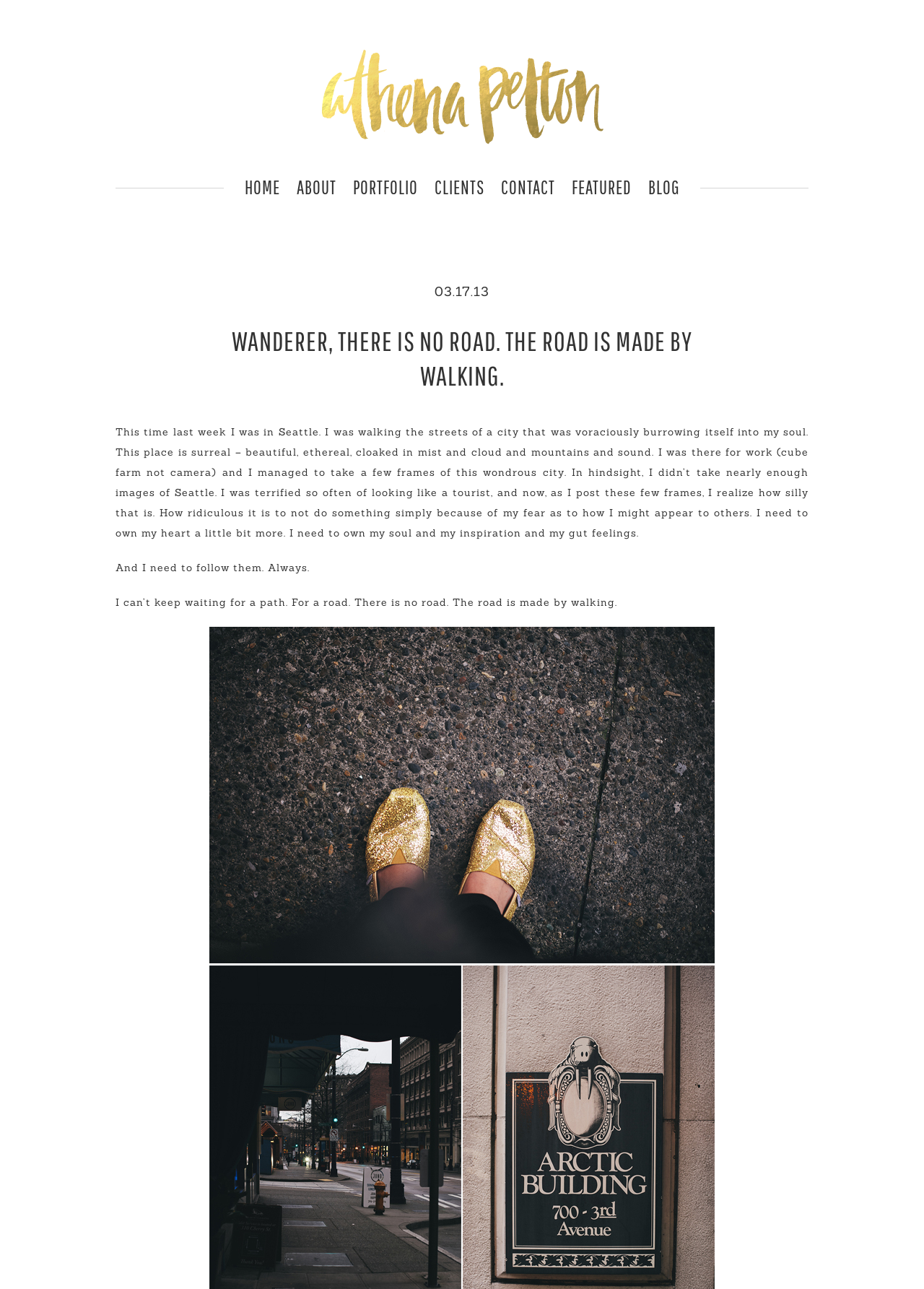What is the author's current location?
Using the information from the image, answer the question thoroughly.

The author mentions 'This time last week I was in Seattle' in the text, indicating that they were in Seattle at some point in the past, but the context suggests that they are not currently in Seattle.